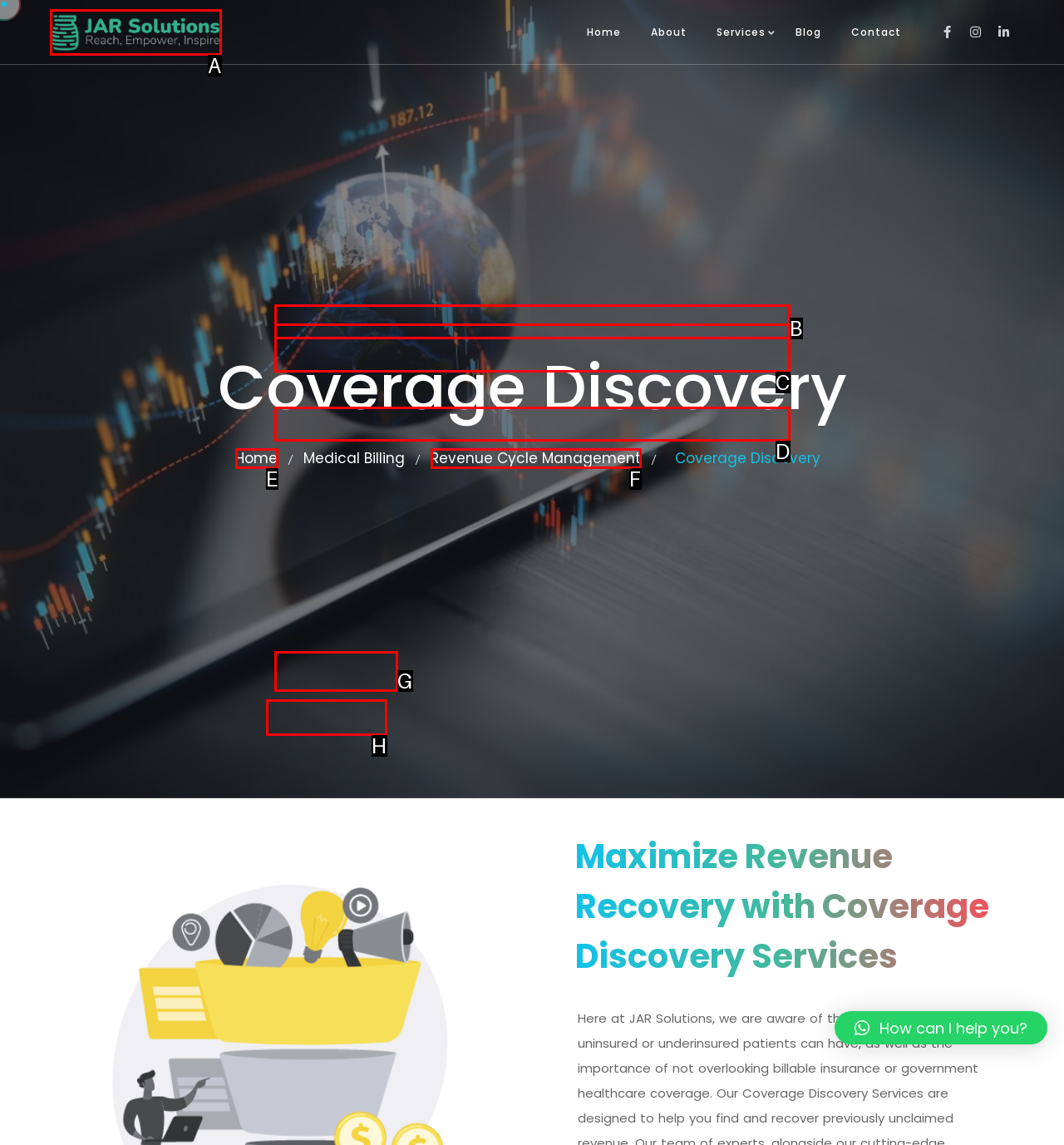Identify the correct choice to execute this task: Click the logo
Respond with the letter corresponding to the right option from the available choices.

A